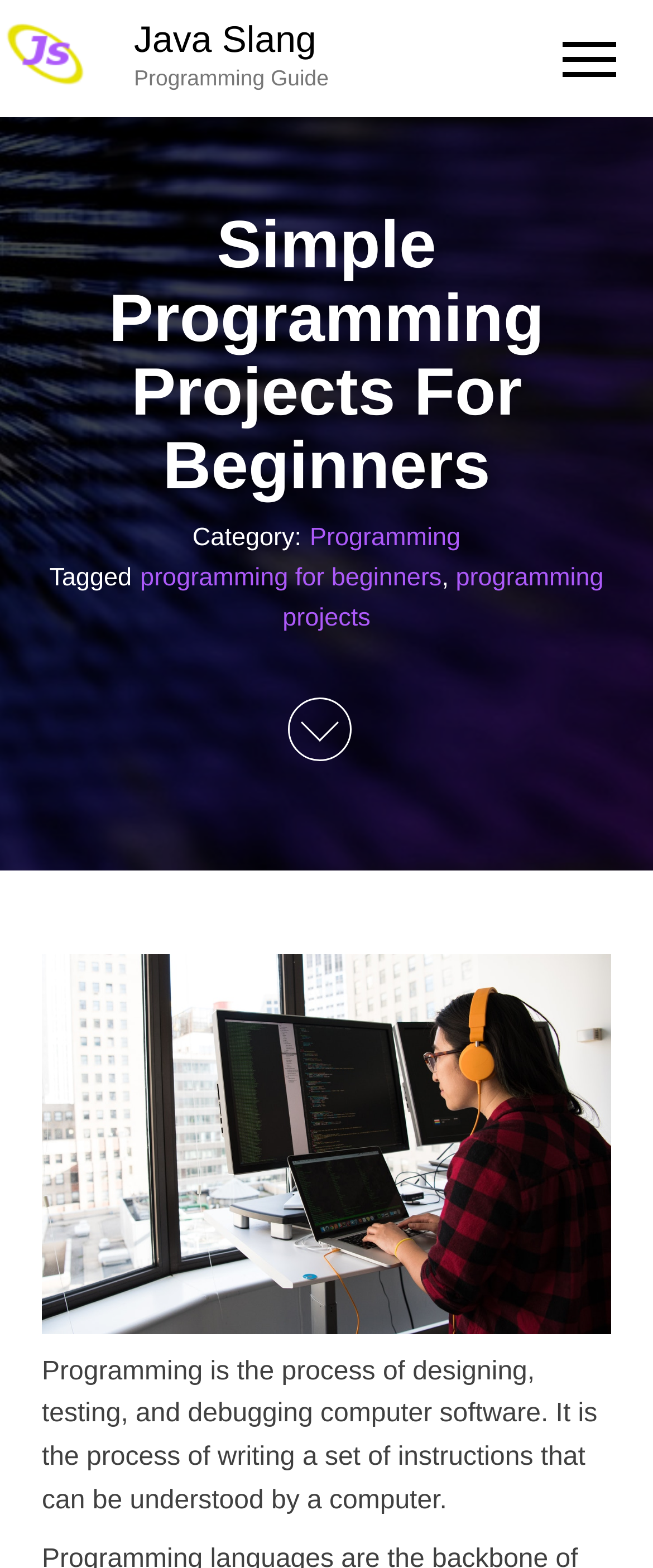Use one word or a short phrase to answer the question provided: 
What are the two programming projects mentioned?

programming for beginners, programming projects